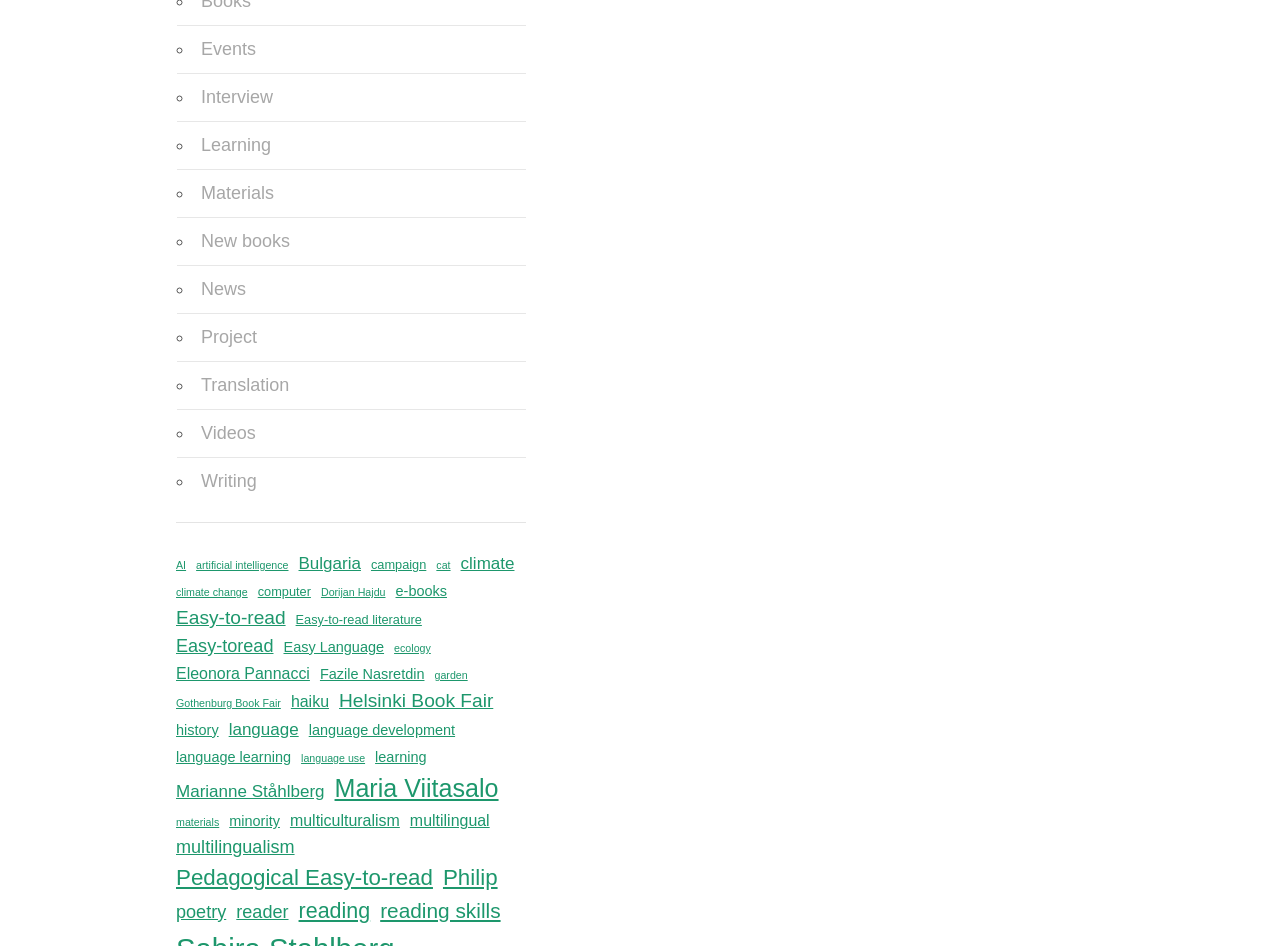Respond to the following question using a concise word or phrase: 
How many categories are listed on the webpage?

13